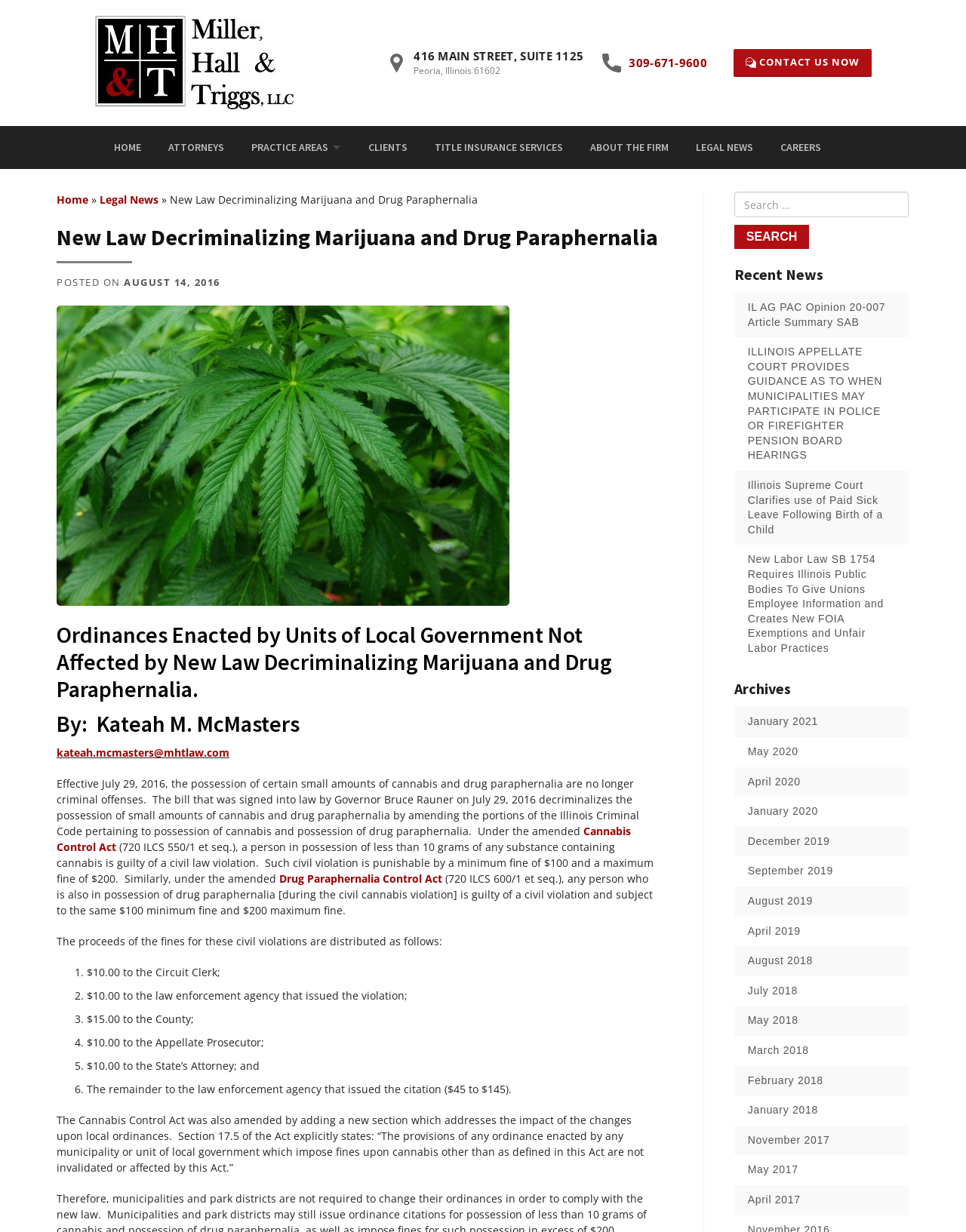Give a one-word or one-phrase response to the question:
What is the topic of the article?

New Law Decriminalizing Marijuana and Drug Paraphernalia